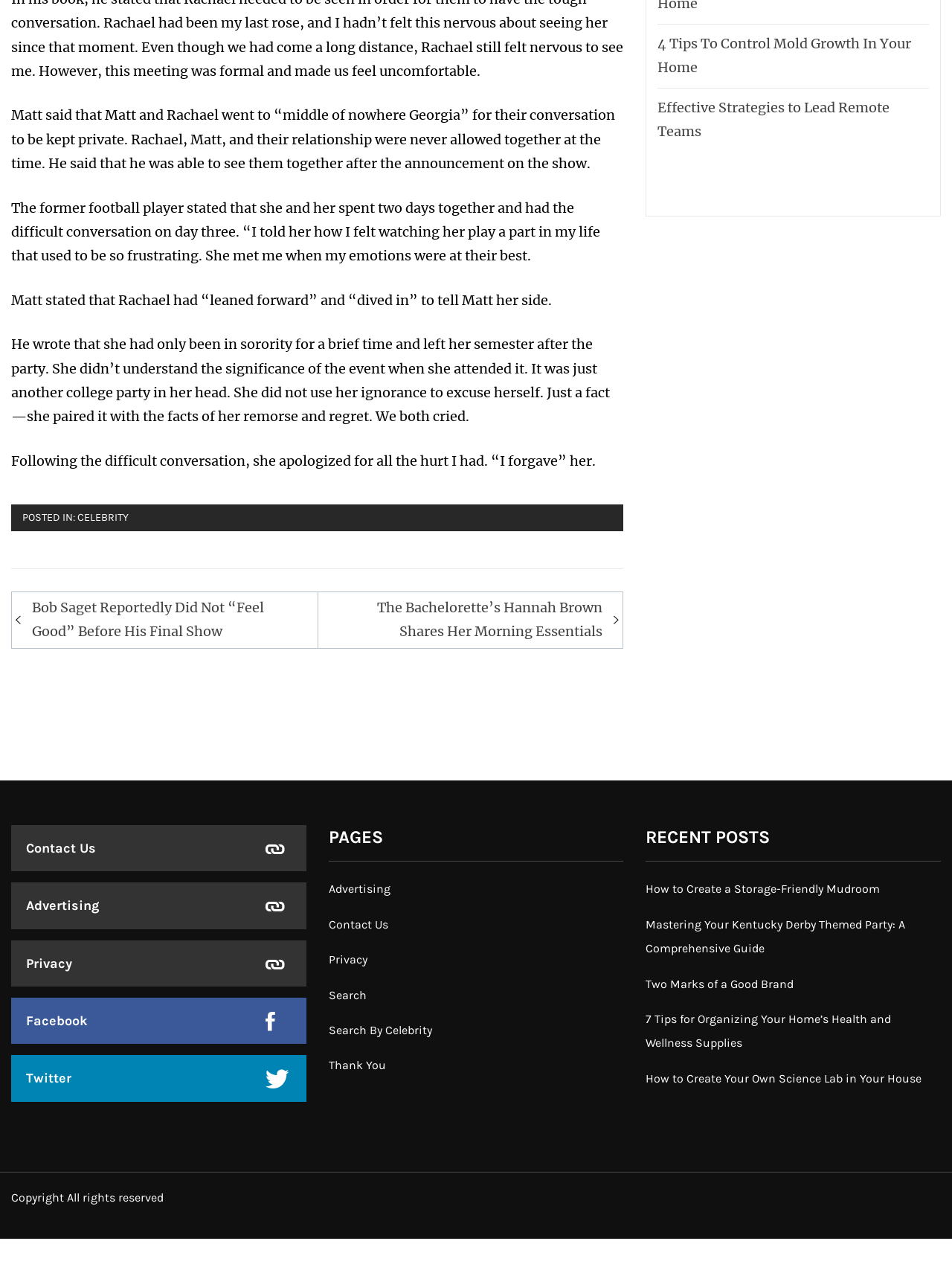Given the description: "Advertising", determine the bounding box coordinates of the UI element. The coordinates should be formatted as four float numbers between 0 and 1, [left, top, right, bottom].

[0.012, 0.695, 0.322, 0.731]